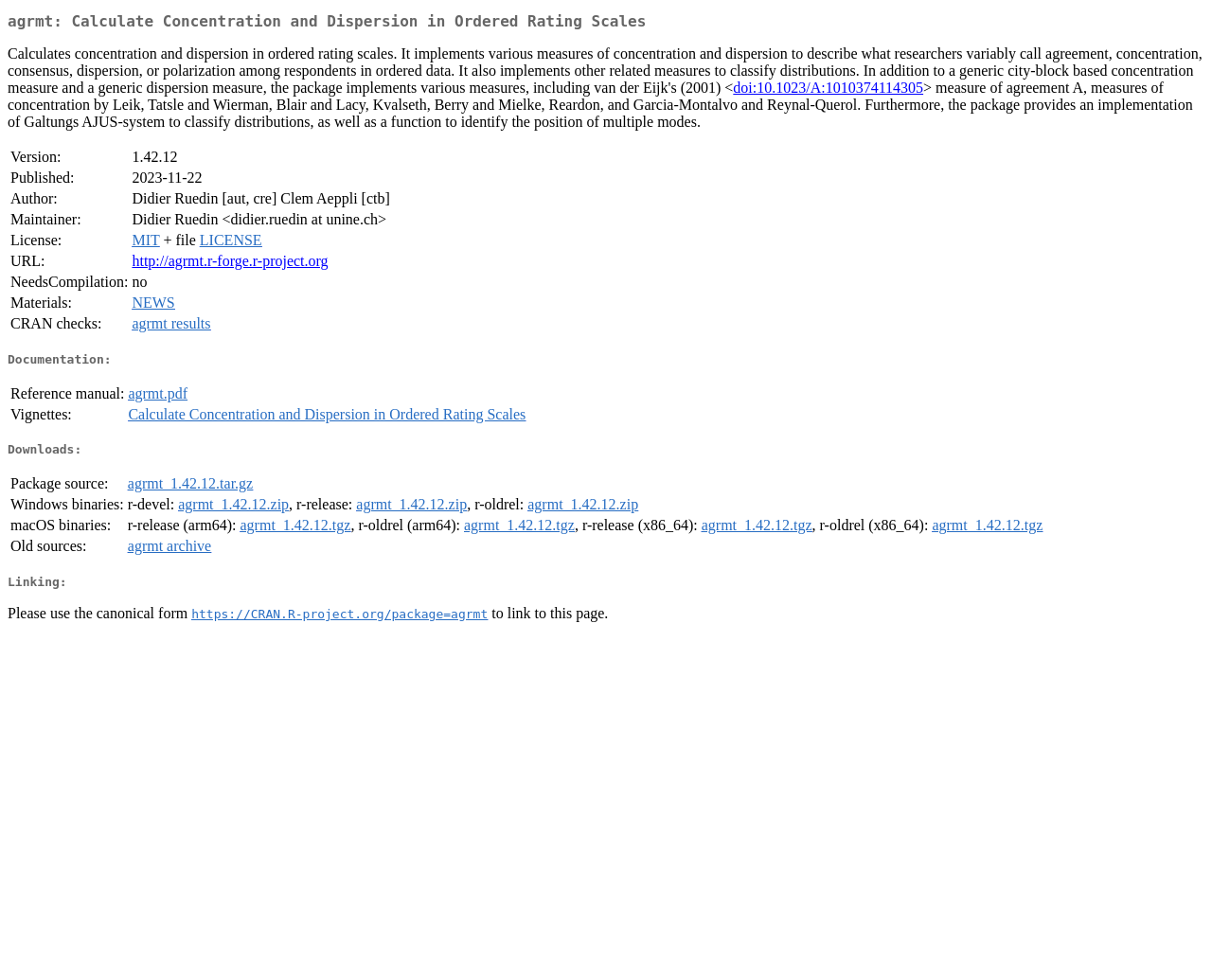Show the bounding box coordinates of the region that should be clicked to follow the instruction: "Read the news."

[0.109, 0.301, 0.144, 0.317]